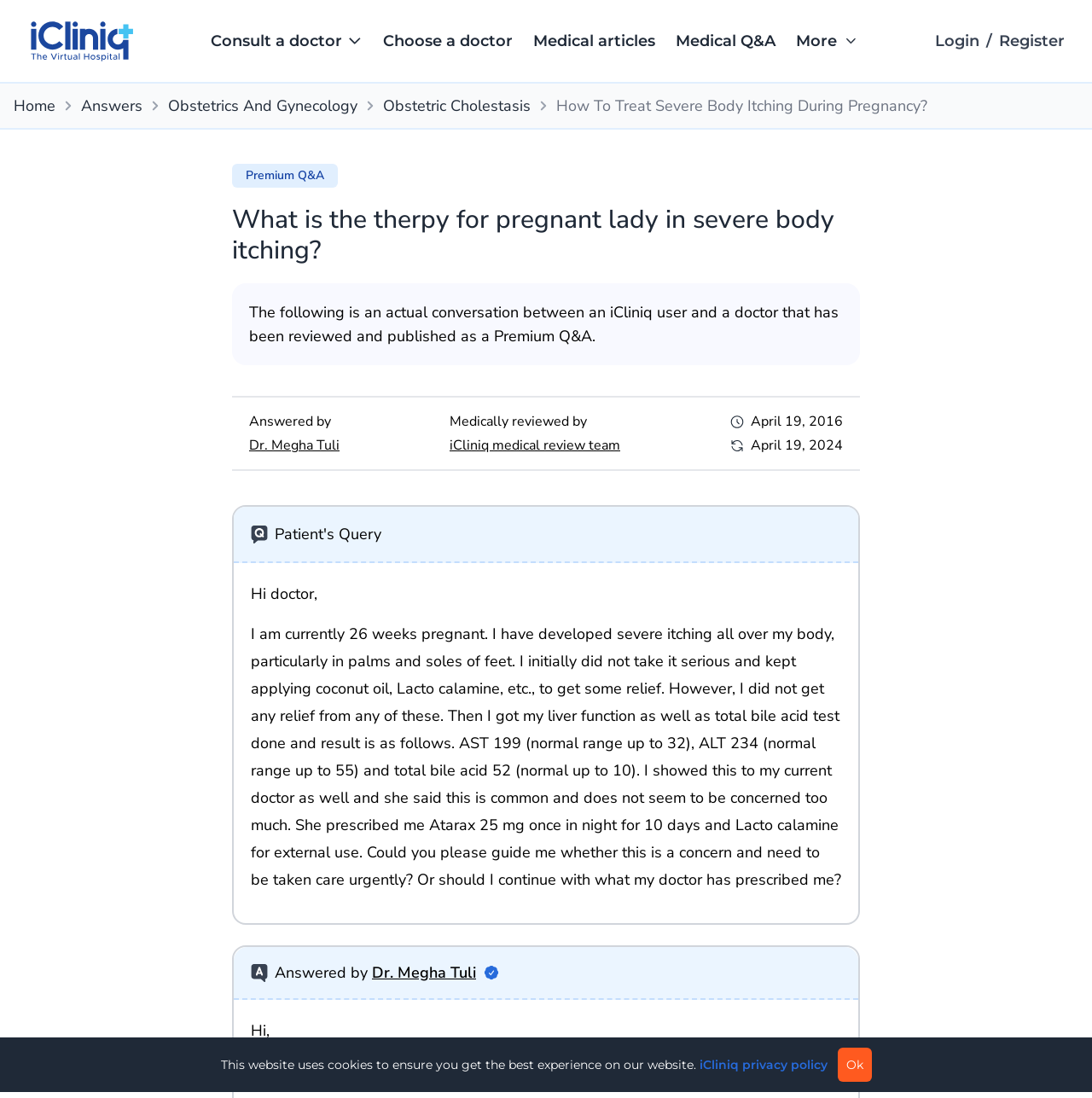Provide the bounding box coordinates of the HTML element described by the text: "Premium Q&A".

[0.212, 0.149, 0.309, 0.171]